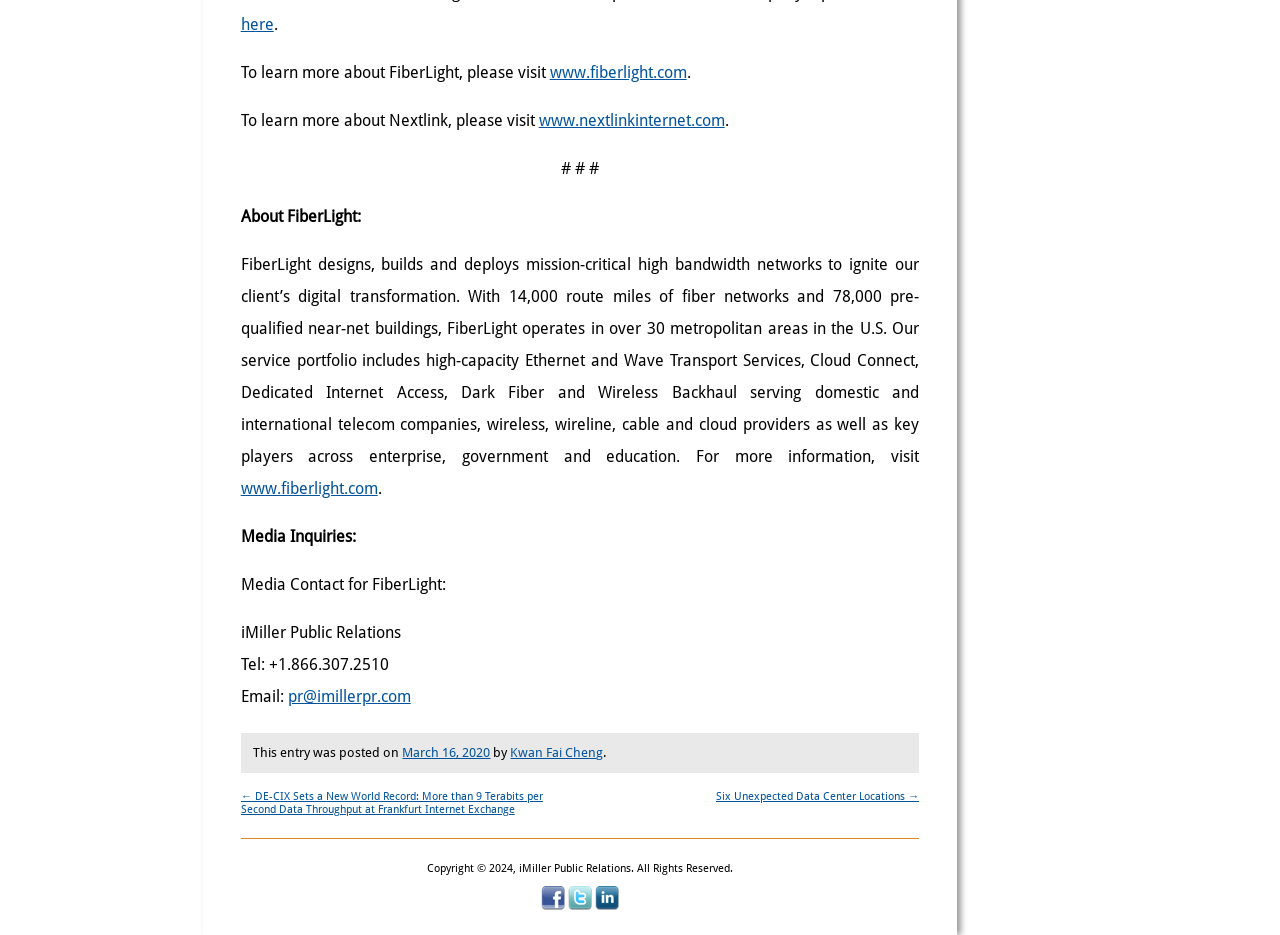Please determine the bounding box coordinates for the UI element described as: "Kwan Fai Cheng".

[0.399, 0.797, 0.471, 0.813]